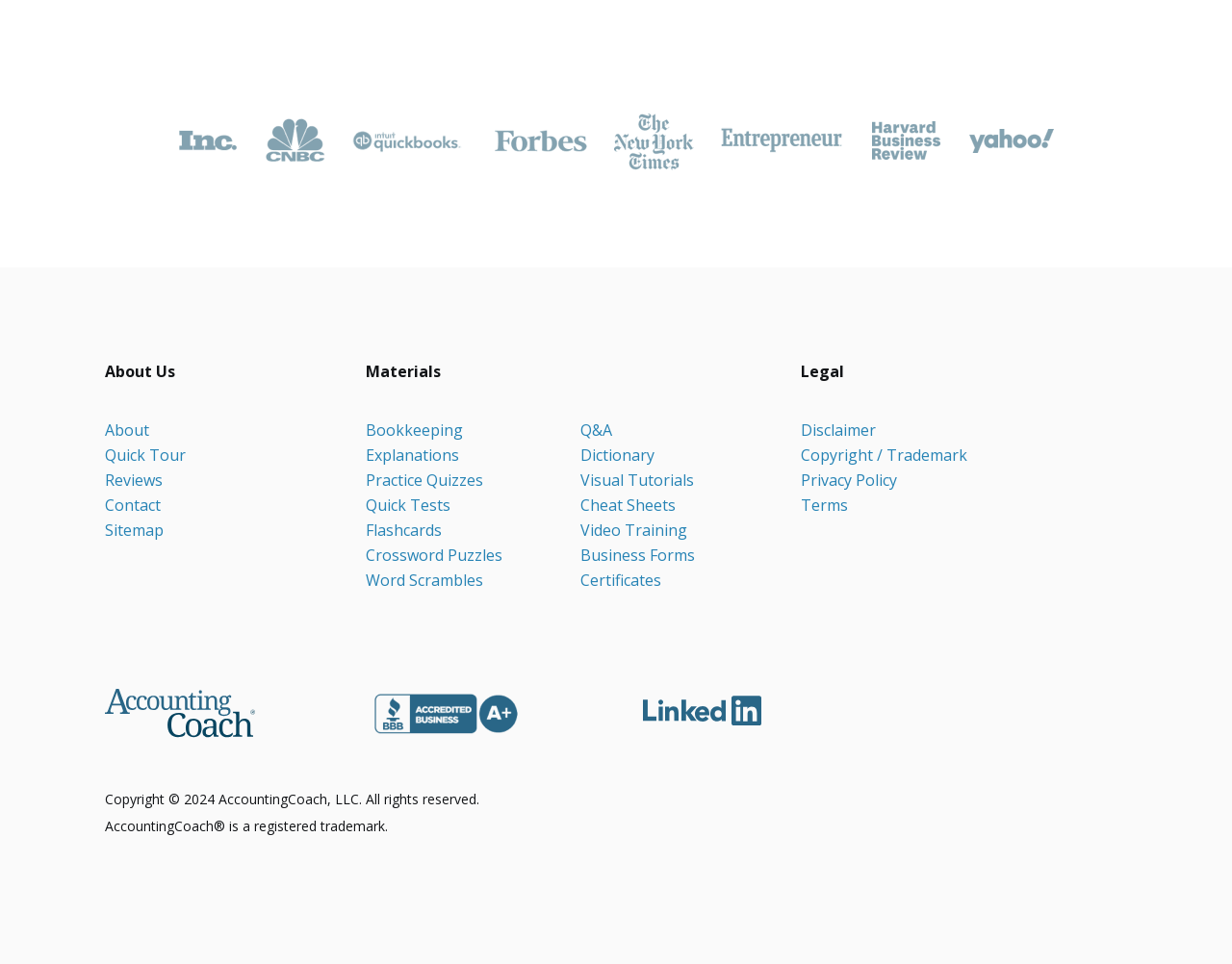Using the information in the image, could you please answer the following question in detail:
What is the rating shown in the image?

I found an image with ID 382, located at coordinates [0.304, 0.719, 0.42, 0.761], which is described as 'BBBOnline A+ Rating'.